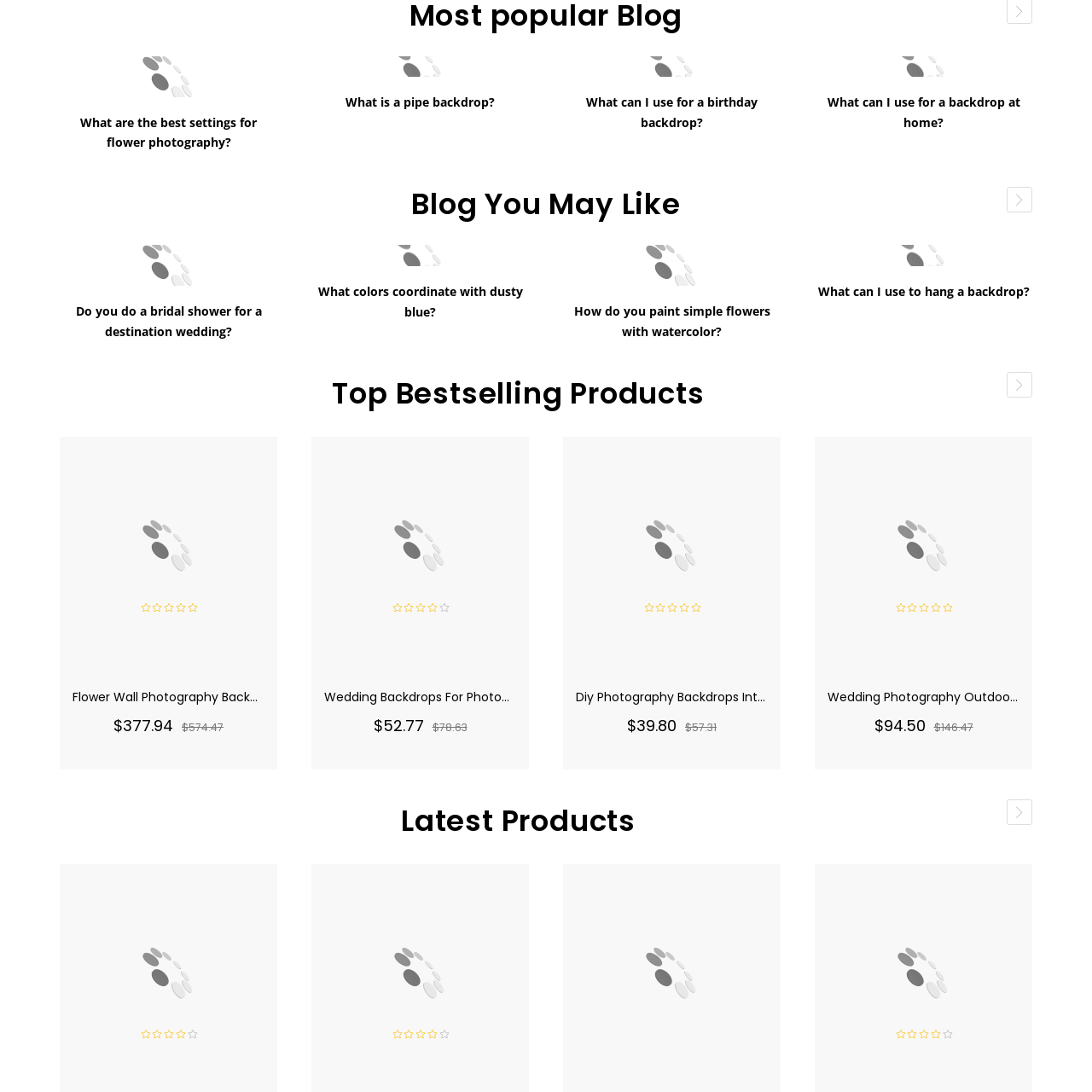Examine the image inside the red bounding box and deliver a thorough answer to the question that follows, drawing information from the image: What is the price of the flower wall backdrop?

The product is priced at $377.94, reflecting its quality and aesthetics, and can be added to the shopping cart for convenient purchase.